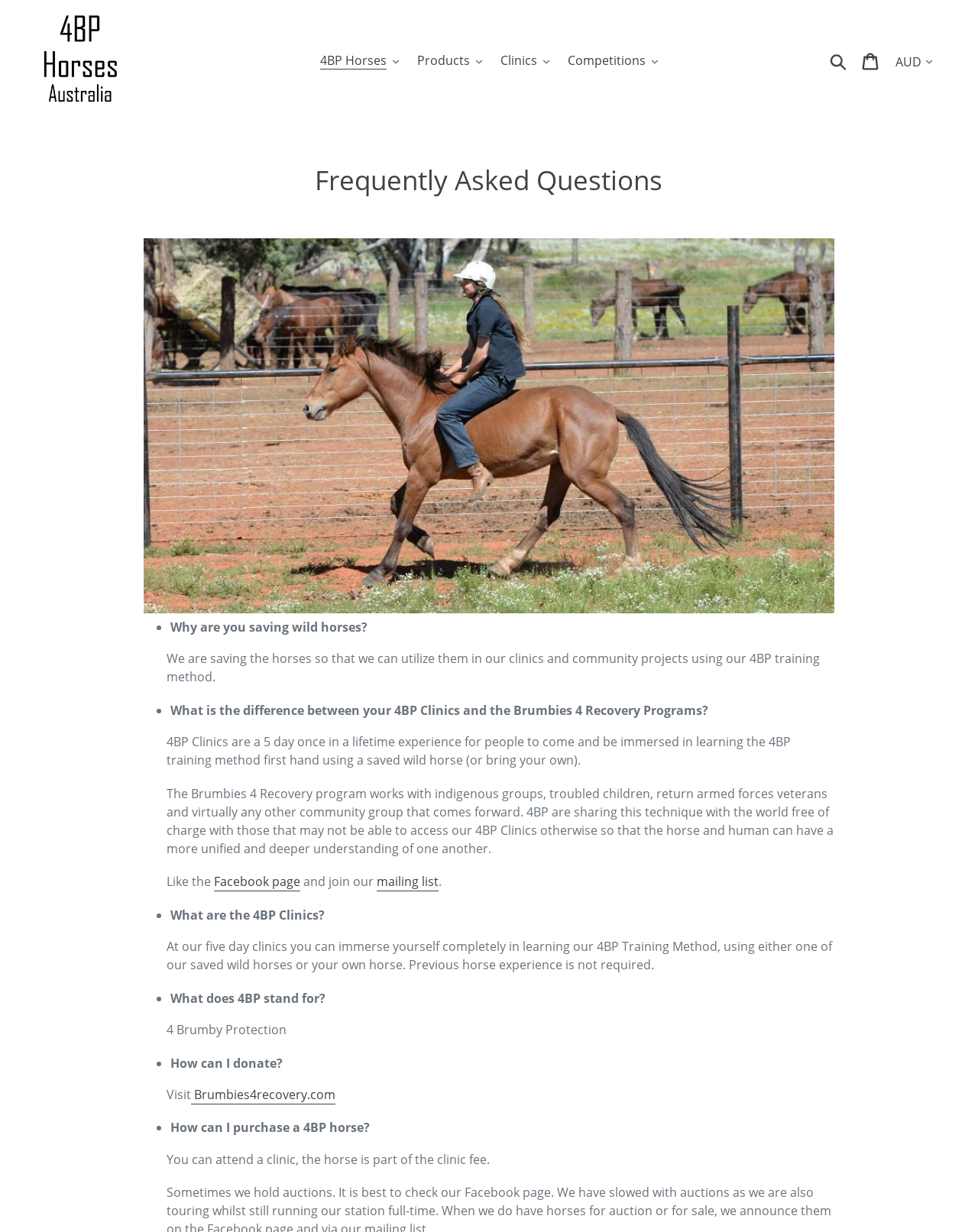How can I get a 4BP horse?
Look at the screenshot and give a one-word or phrase answer.

Attend a clinic